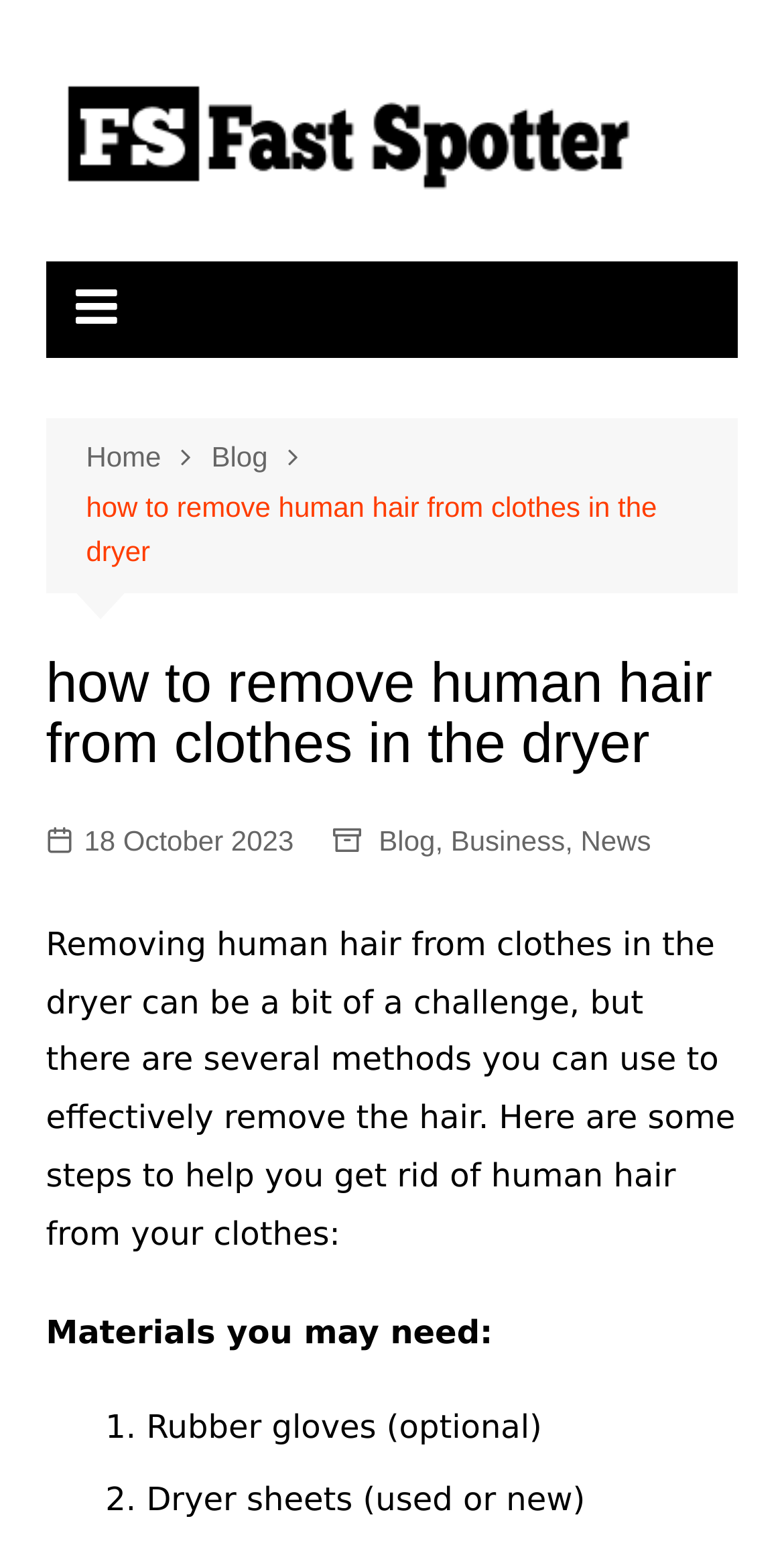Please identify the bounding box coordinates of the element's region that I should click in order to complete the following instruction: "Click the 'News' link". The bounding box coordinates consist of four float numbers between 0 and 1, i.e., [left, top, right, bottom].

[0.741, 0.531, 0.83, 0.561]